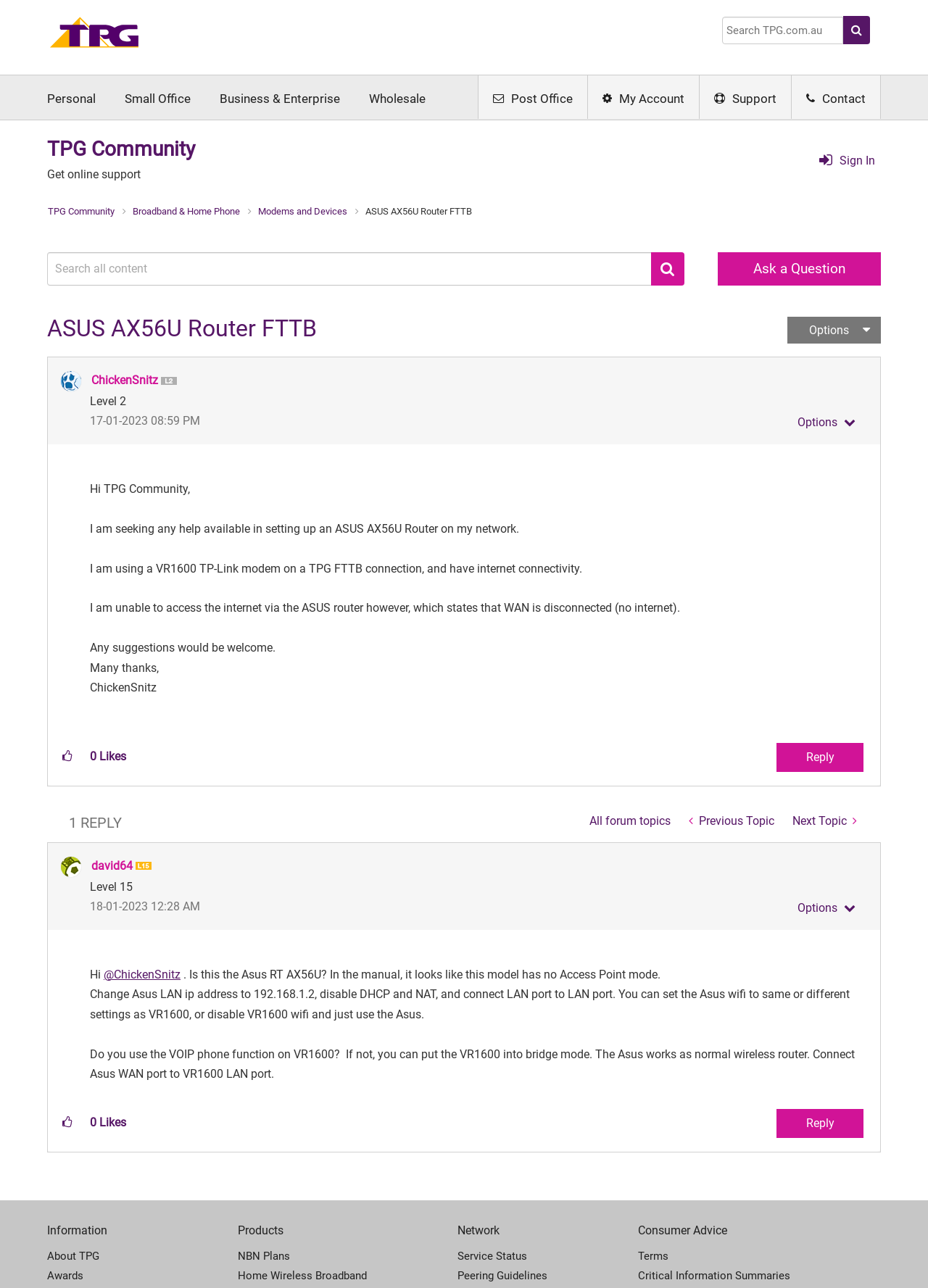Give a one-word or short-phrase answer to the following question: 
What is the topic of the current discussion?

ASUS AX56U Router FTTB